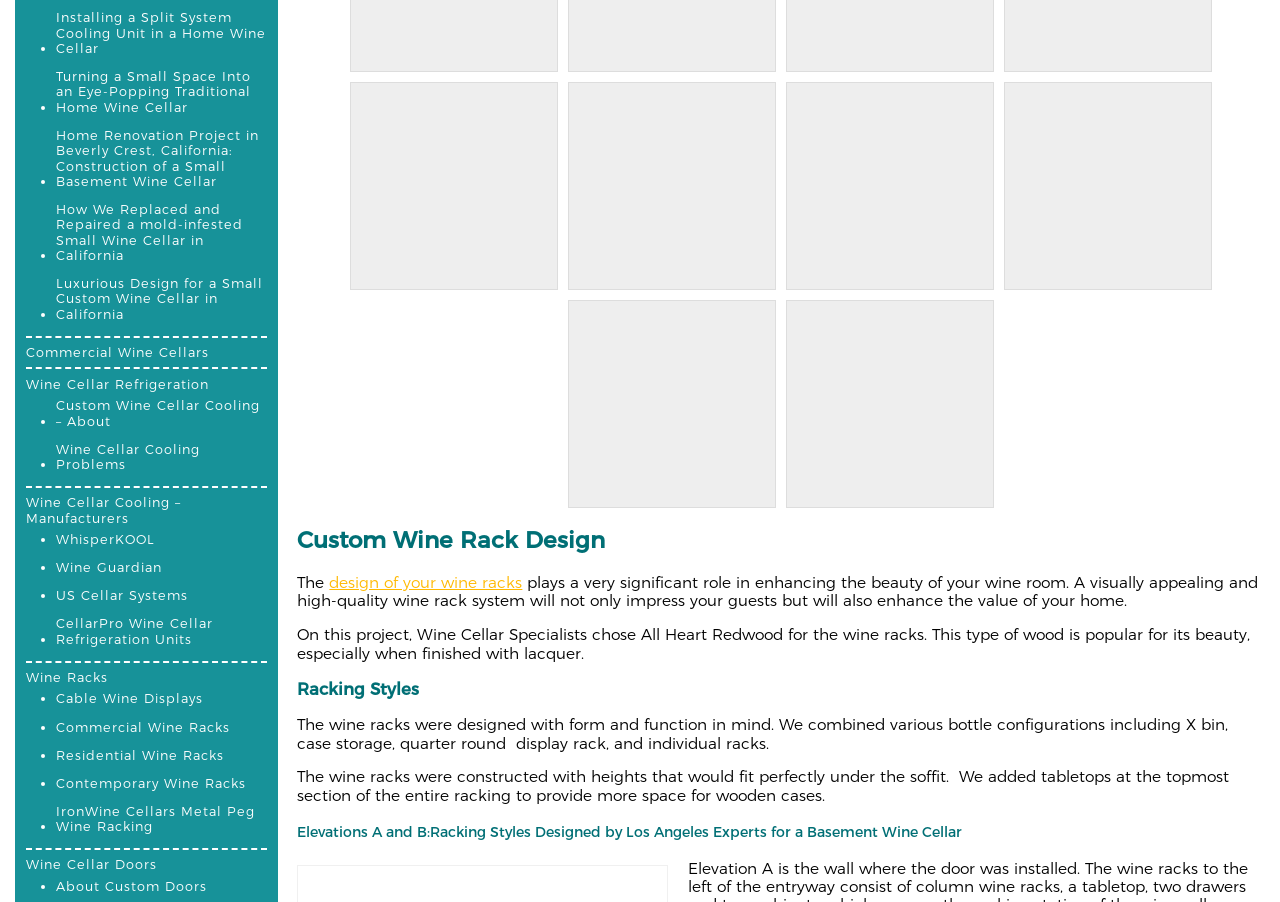Give a short answer to this question using one word or a phrase:
What is the main topic of this webpage?

Wine Cellars